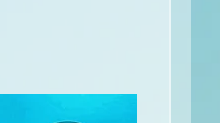Respond to the question below with a single word or phrase: What is the shape of the rectangle?

Rounded